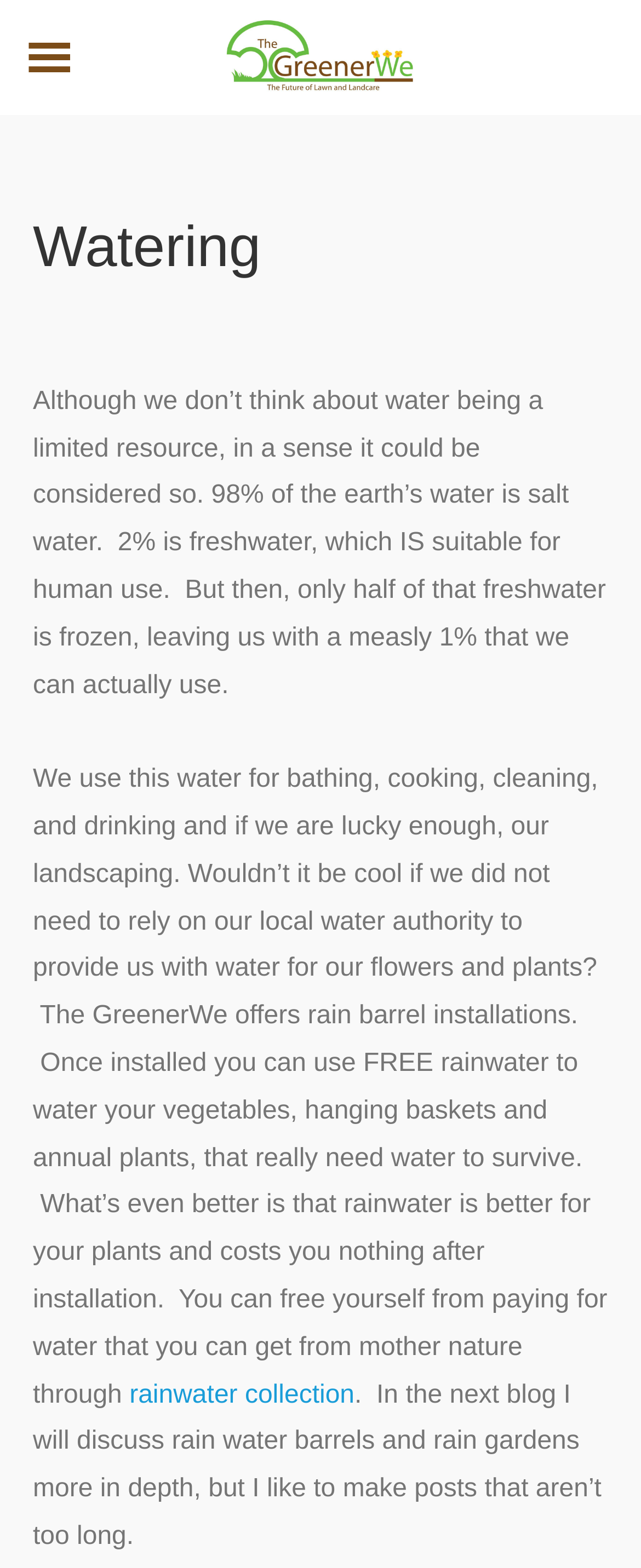What percentage of freshwater is frozen?
Please provide a comprehensive answer to the question based on the webpage screenshot.

The text states that 'But then, only half of that freshwater is frozen, leaving us with a measly 1% that we can actually use.' Therefore, the answer is half.